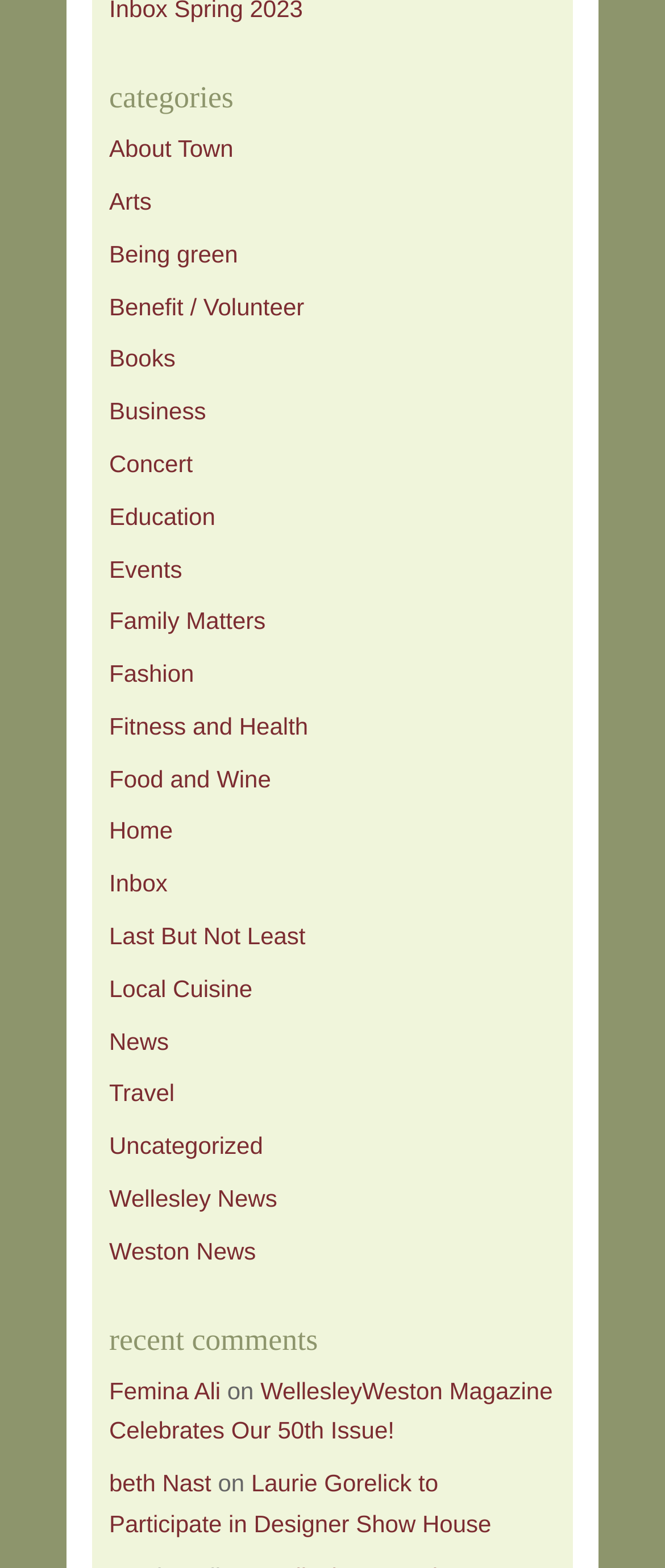Specify the bounding box coordinates of the element's region that should be clicked to achieve the following instruction: "explore Local Cuisine". The bounding box coordinates consist of four float numbers between 0 and 1, in the format [left, top, right, bottom].

[0.164, 0.622, 0.38, 0.639]